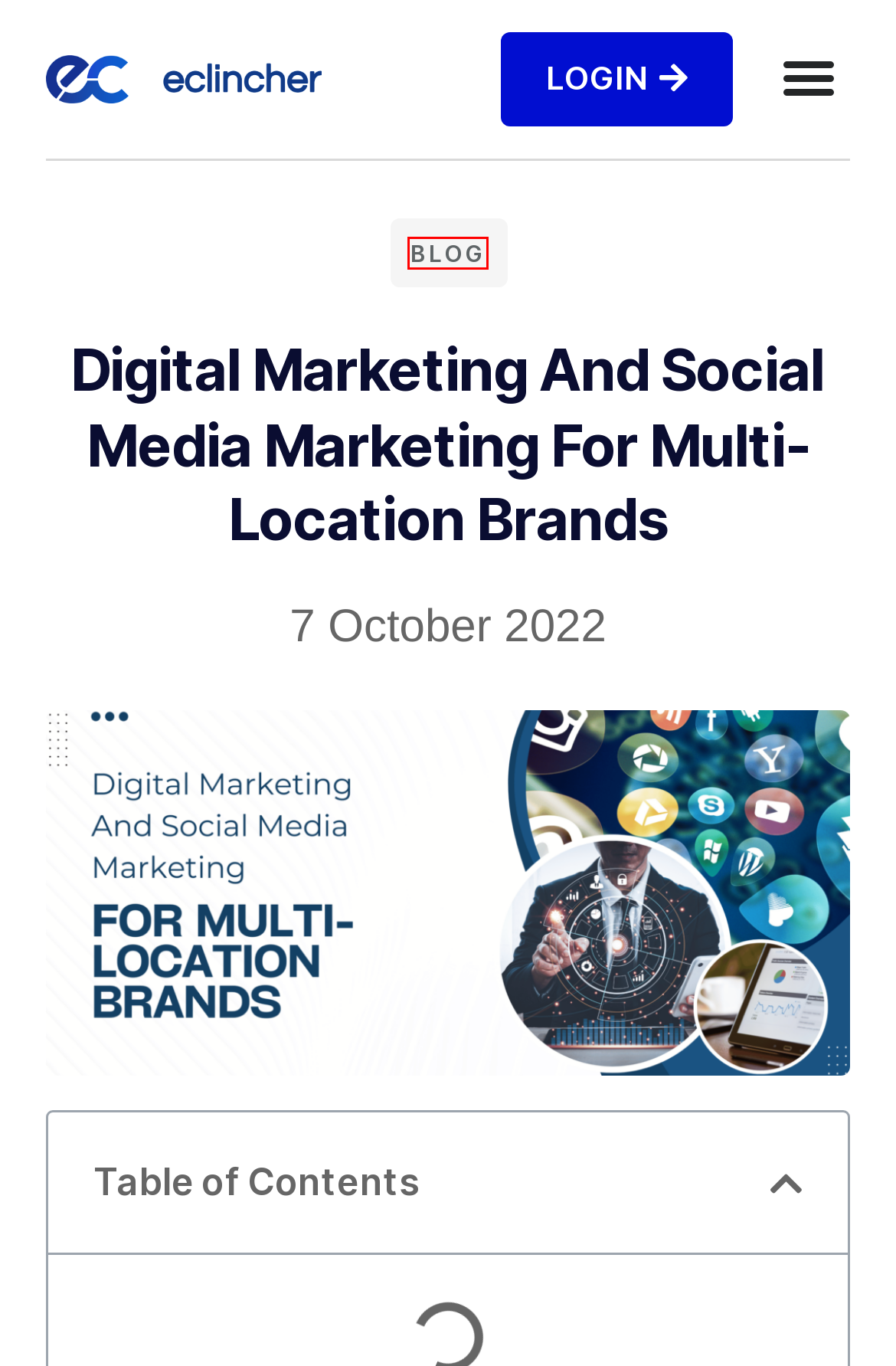You are given a screenshot of a webpage with a red bounding box around an element. Choose the most fitting webpage description for the page that appears after clicking the element within the red bounding box. Here are the candidates:
A. Reviews of eClincher Archives - eclincher
B. Blog - eclincher
C. Terms of Services - eclincher
D. Blog Archives - eclincher
E. Canva Archives - eclincher
F. Reputation Management - eclincher
G. How To Create A Logo in Canva: Tips for Free Canva Logo Design Online
H. eclincher - Brand & Social Media Management Tool

D